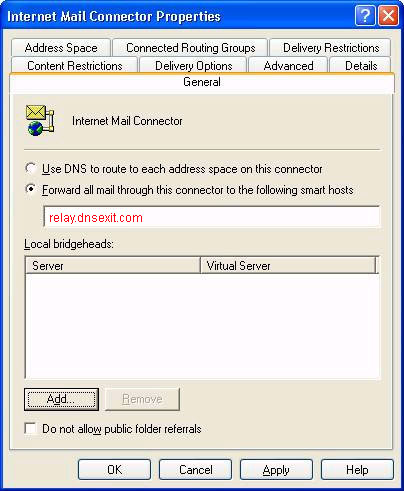Based on the image, please respond to the question with as much detail as possible:
Are there buttons for managing public folder referrals?

The caption describes the presence of additional buttons for managing settings, including options to manage public folder referrals, which implies that such buttons exist in the 'Internet Mail Connector Properties' dialog box.